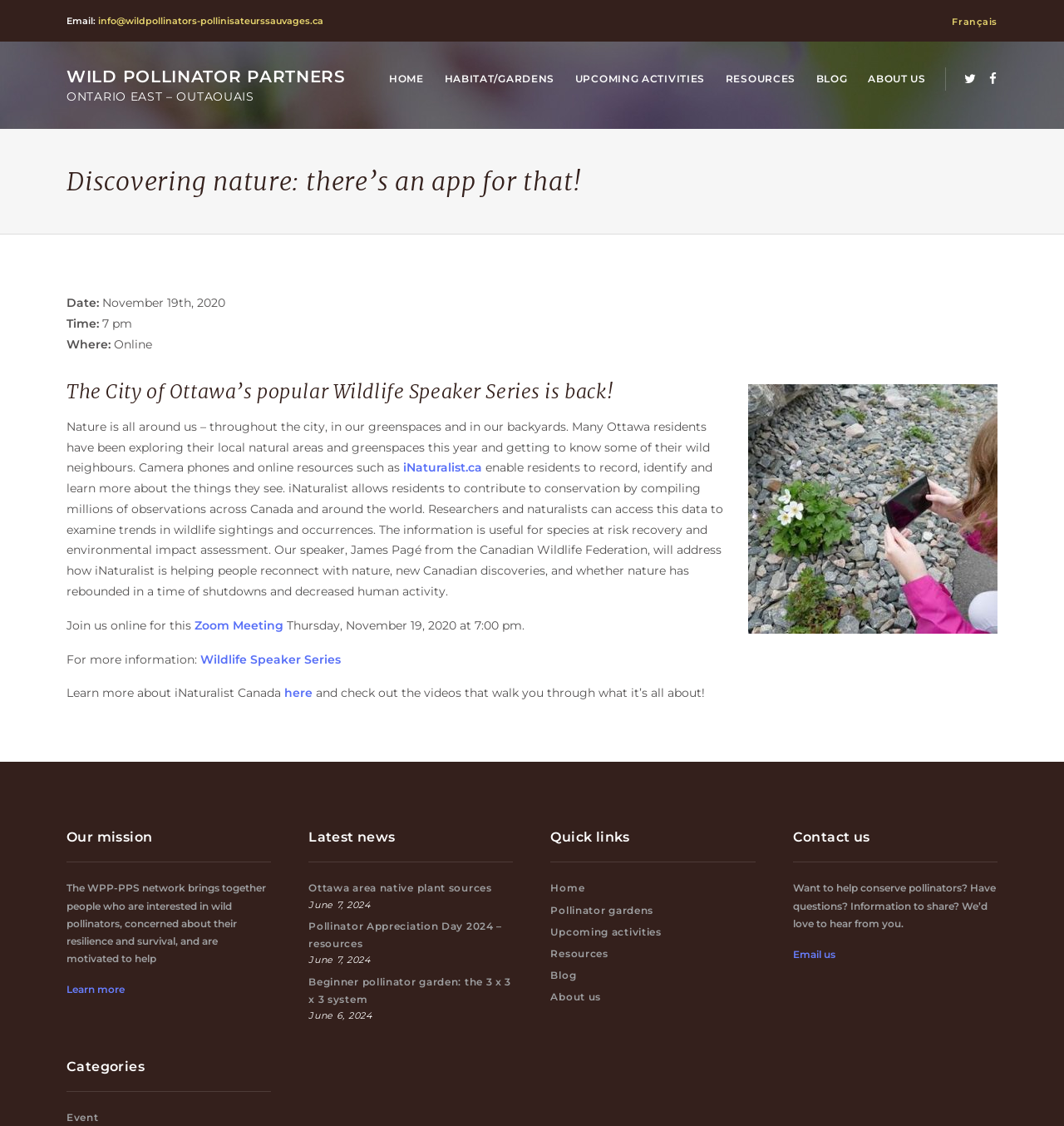Identify the bounding box coordinates of the part that should be clicked to carry out this instruction: "Learn more about iNaturalist Canada".

[0.267, 0.609, 0.294, 0.622]